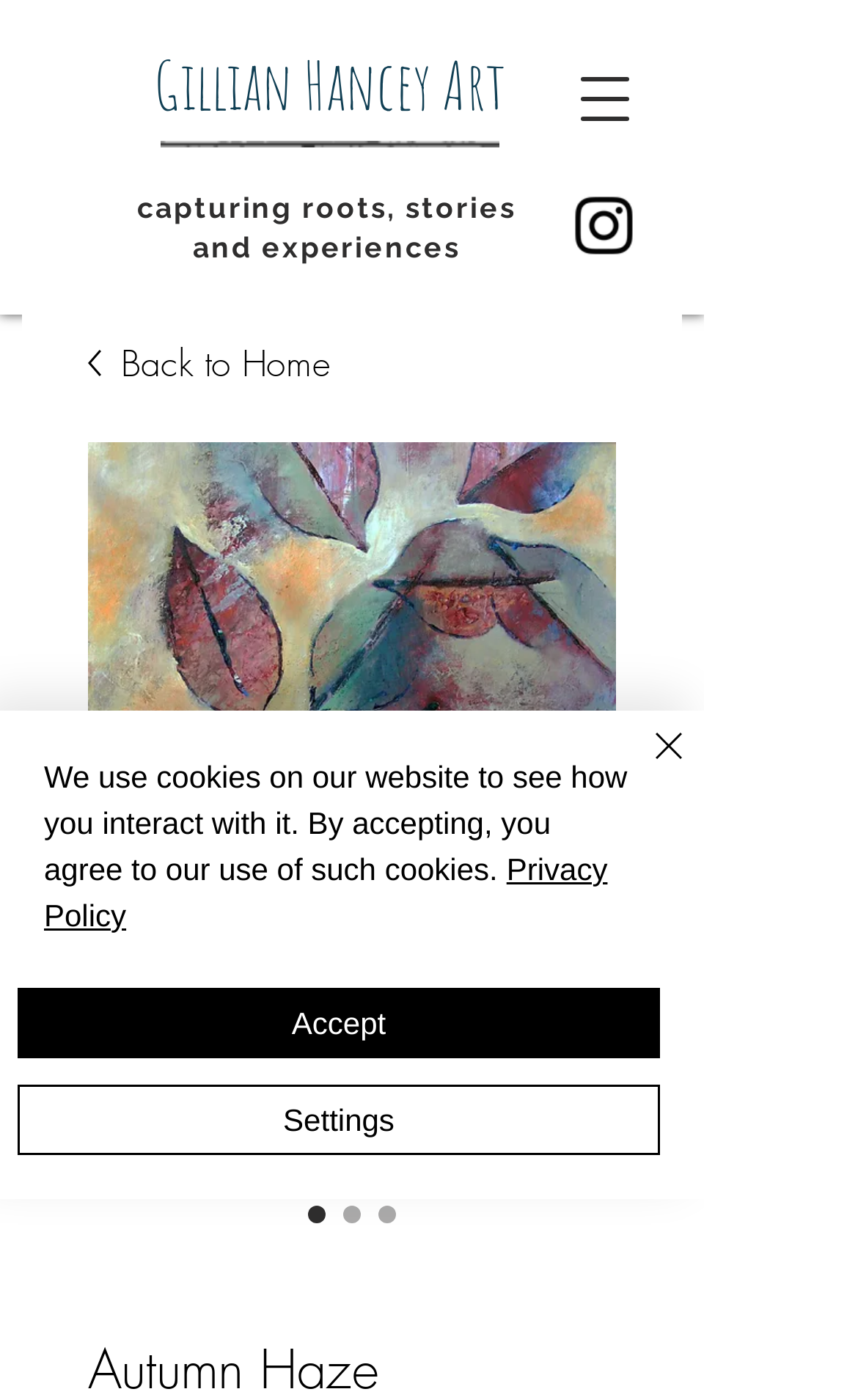Using the description: "Privacy Policy", determine the UI element's bounding box coordinates. Ensure the coordinates are in the format of four float numbers between 0 and 1, i.e., [left, top, right, bottom].

[0.051, 0.608, 0.708, 0.666]